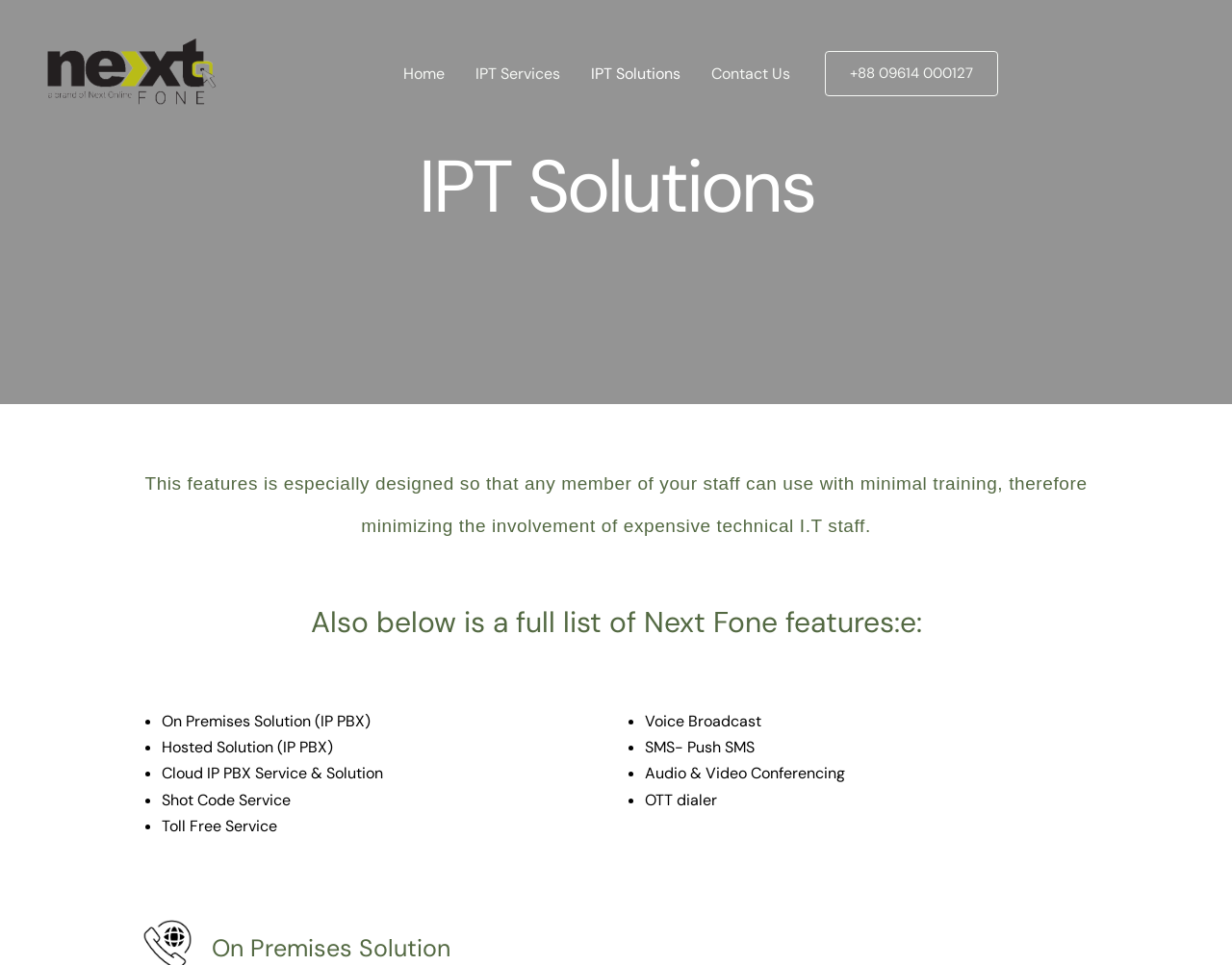What is the first feature listed?
Please answer the question with as much detail as possible using the screenshot.

The first feature listed can be found in the bullet points section, where it is stated as 'On Premises Solution (IP PBX)'. This is the first item in the list of features provided.